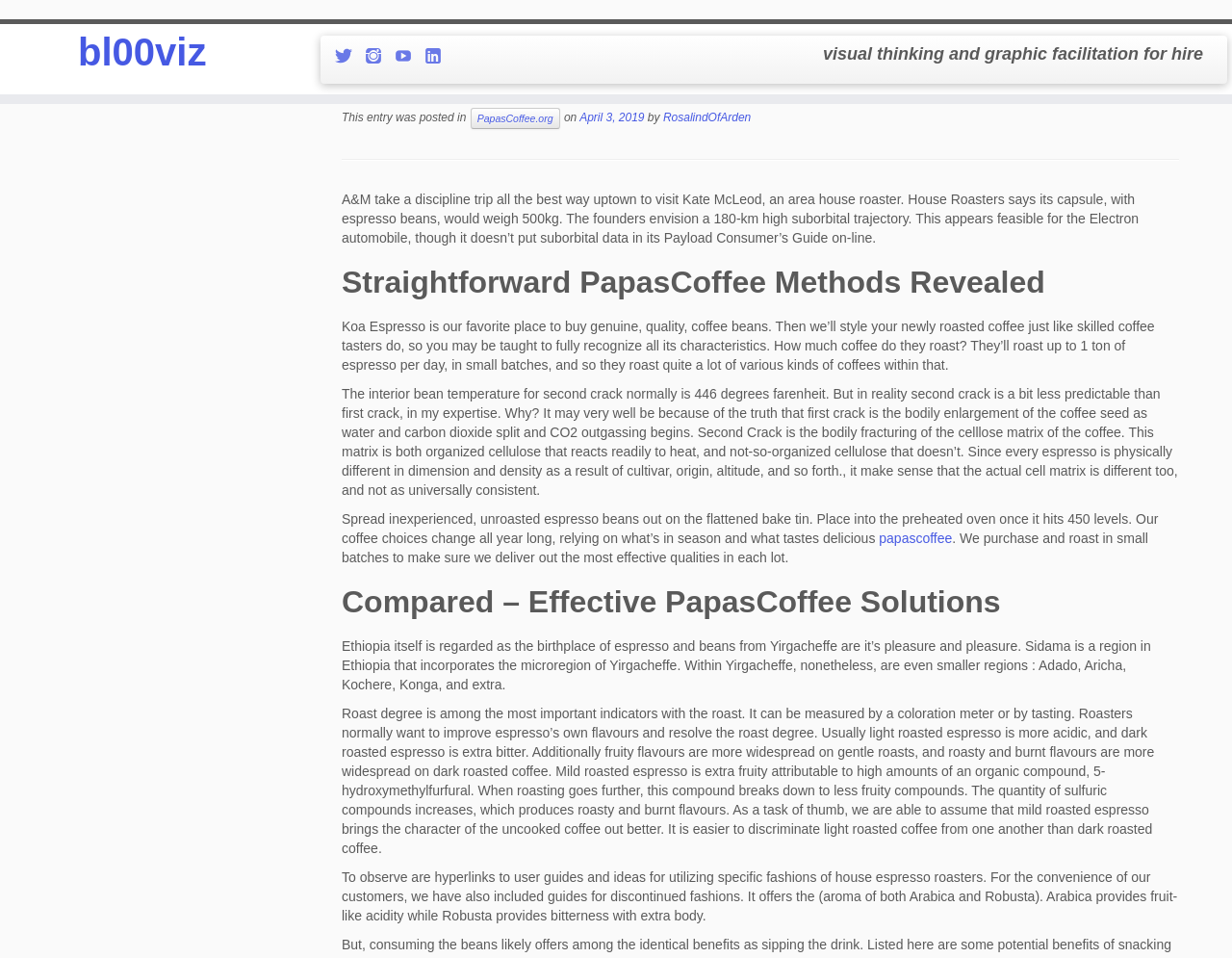Give a comprehensive overview of the webpage, including key elements.

The webpage is about PapasCoffee.org, a website related to coffee. At the top, there is a heading "bl00viz" which is also a link. Below it, there are four social media links represented by icons. 

On the left side, there is a navigation menu with links to "Home" and "PapasCoffee.org", separated by a "»" symbol. 

The main content of the webpage is divided into sections. The first section has a heading "Best 50 Tips For www.papascoffee.org" and a subheading "This entry was posted in PapasCoffee.org on April 3, 2019 by RosalindOfArden". Below it, there is a paragraph of text describing a visit to a local house roaster, Kate McLeod.

The next section has a heading "Straightforward PapasCoffee Methods Revealed" and consists of several paragraphs of text discussing coffee roasting, including the process of roasting coffee beans, the characteristics of different types of coffee, and the importance of roast degree.

The following sections have headings "Compared – Effective PapasCoffee Solutions" and "PapasCoffee", and contain more text about coffee, including the regions of Ethiopia where coffee is grown, the characteristics of light and dark roasted coffee, and guides for using specific models of home espresso roasters.

Throughout the webpage, there are no images, but there are many links to other pages or websites, including social media links at the top and links to specific coffee-related topics in the main content.